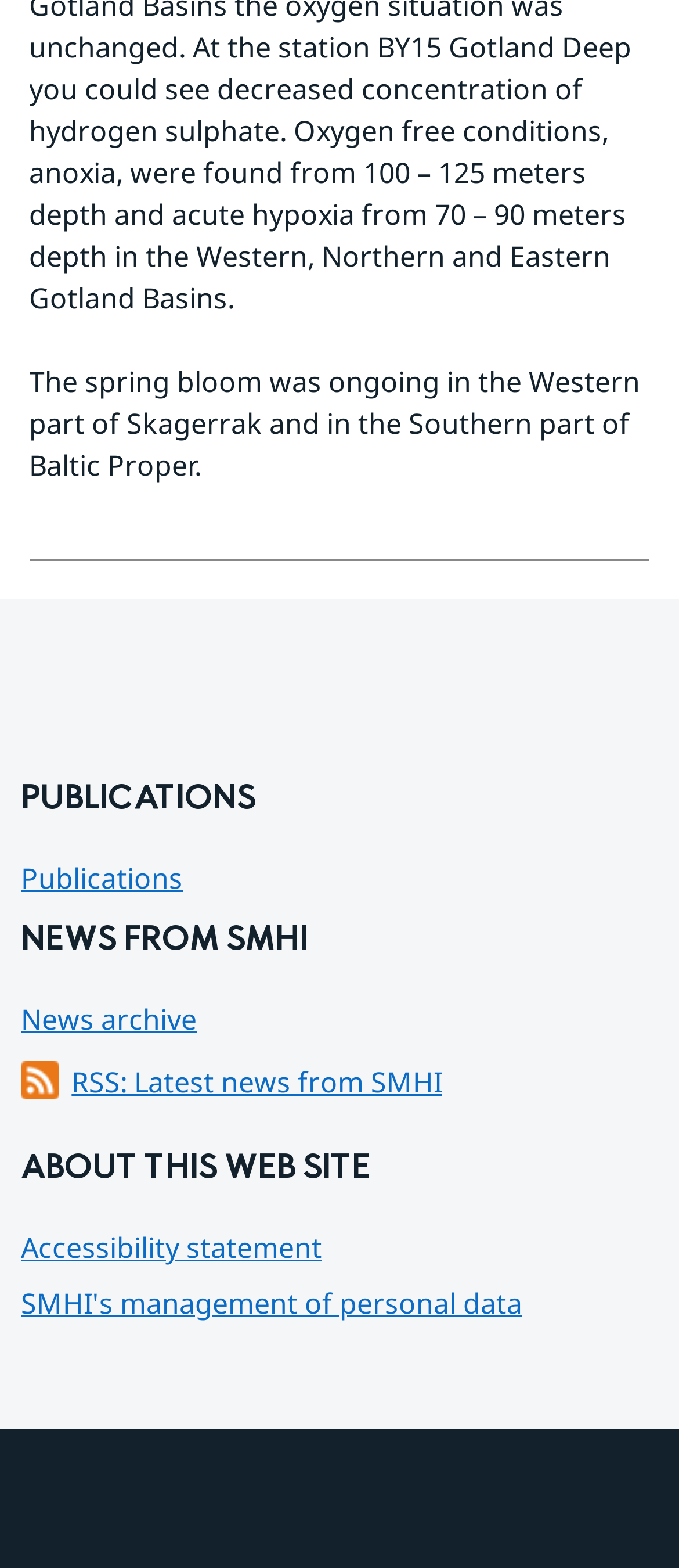Please provide a short answer using a single word or phrase for the question:
What is the name of the news archive link?

News archive